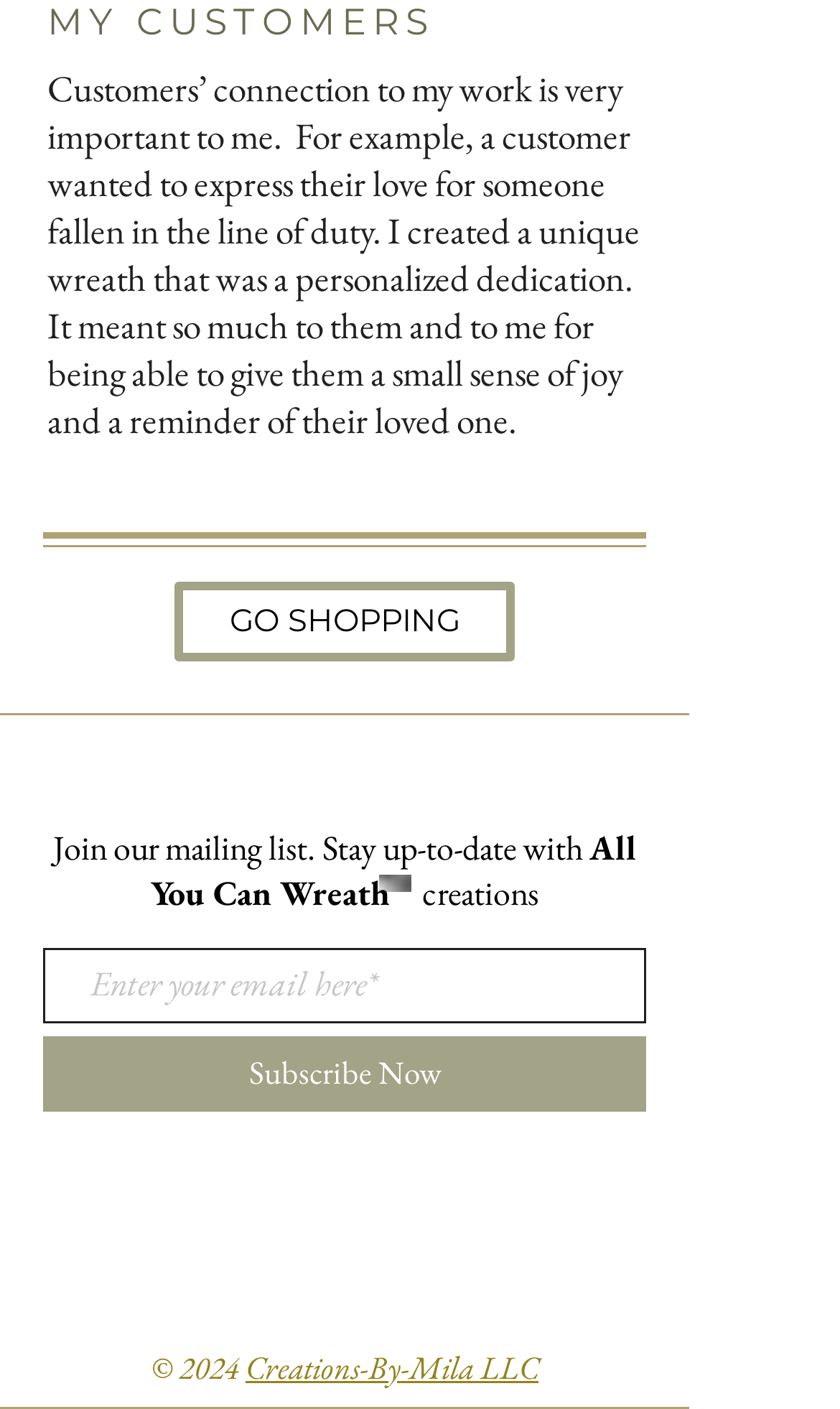What is the purpose of the unique wreath mentioned in the text?
Look at the screenshot and provide an in-depth answer.

The purpose of the unique wreath mentioned in the text is to give a small sense of joy and a reminder of a loved one who has fallen in the line of duty, as described in the customer's story at the top of the webpage.